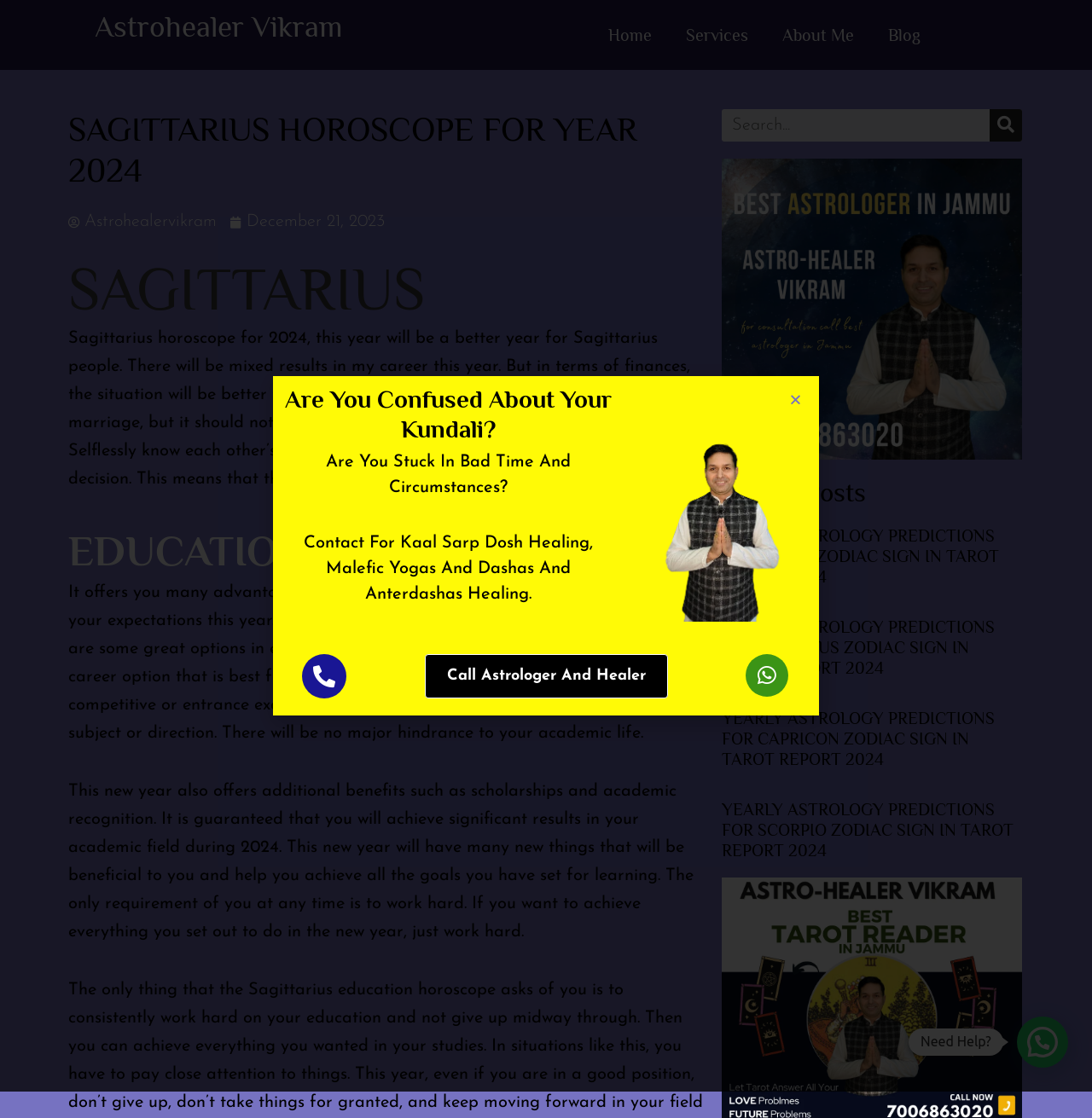What are the recent posts about?
Based on the image, answer the question in a detailed manner.

The webpage has a section labeled 'Recent Posts' which contains links to articles with titles such as 'YEARLY ASTROLOGY PREDICTIONS FOR PISCES ZODIAC SIGN IN TAROT REPORT 2024', indicating that the recent posts are about yearly astrology predictions for different zodiac signs.